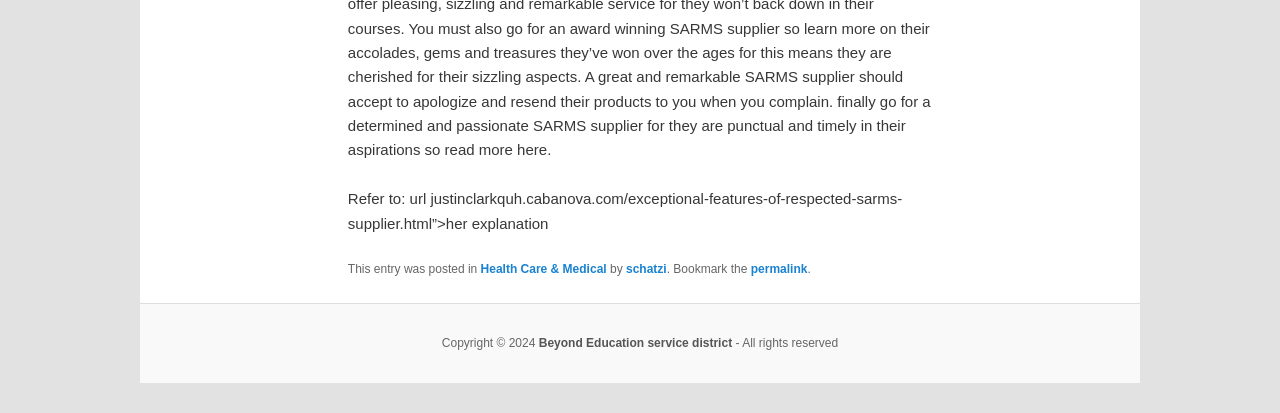What is the copyright year of the webpage? Observe the screenshot and provide a one-word or short phrase answer.

2024